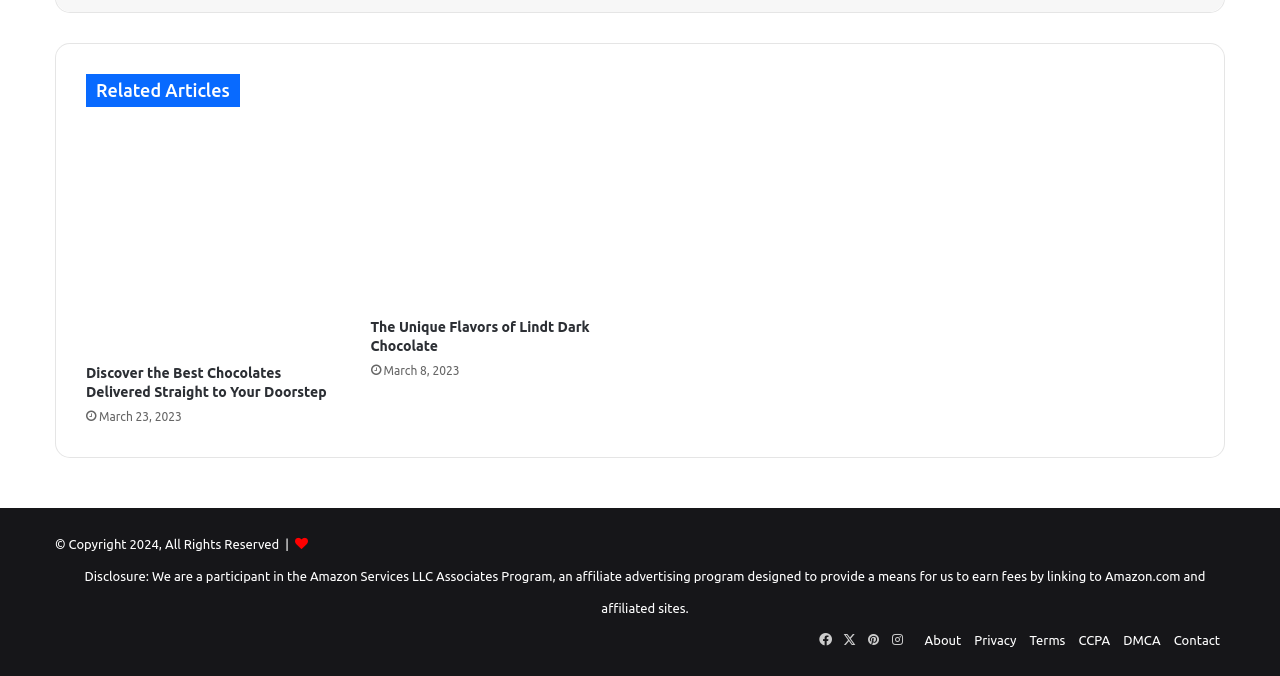Please locate the bounding box coordinates of the region I need to click to follow this instruction: "Visit the 'About' page".

[0.722, 0.936, 0.751, 0.957]